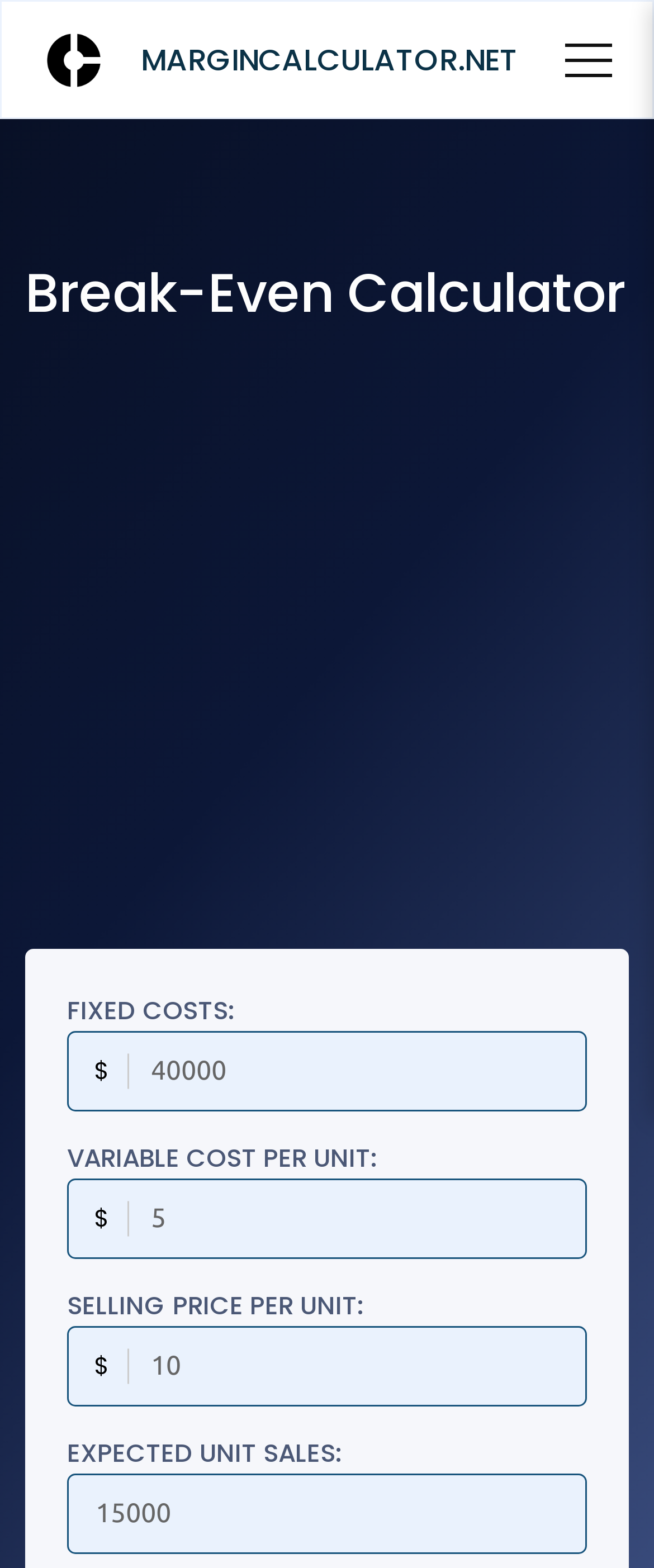Using the description: "parent_node: MARGINCALCULATOR.NET", identify the bounding box of the corresponding UI element in the screenshot.

[0.072, 0.021, 0.154, 0.055]